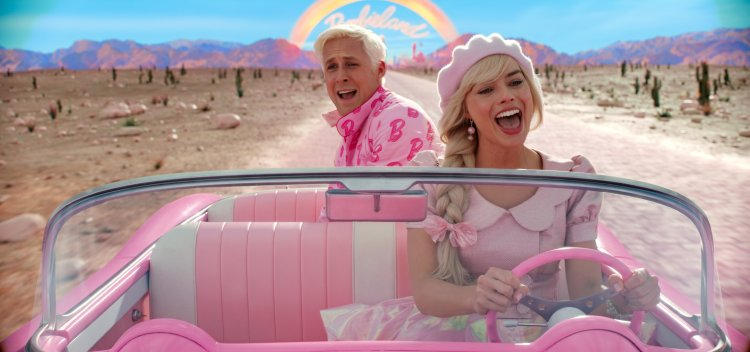Kindly respond to the following question with a single word or a brief phrase: 
What is the name of the landscape behind the characters?

Barbieland